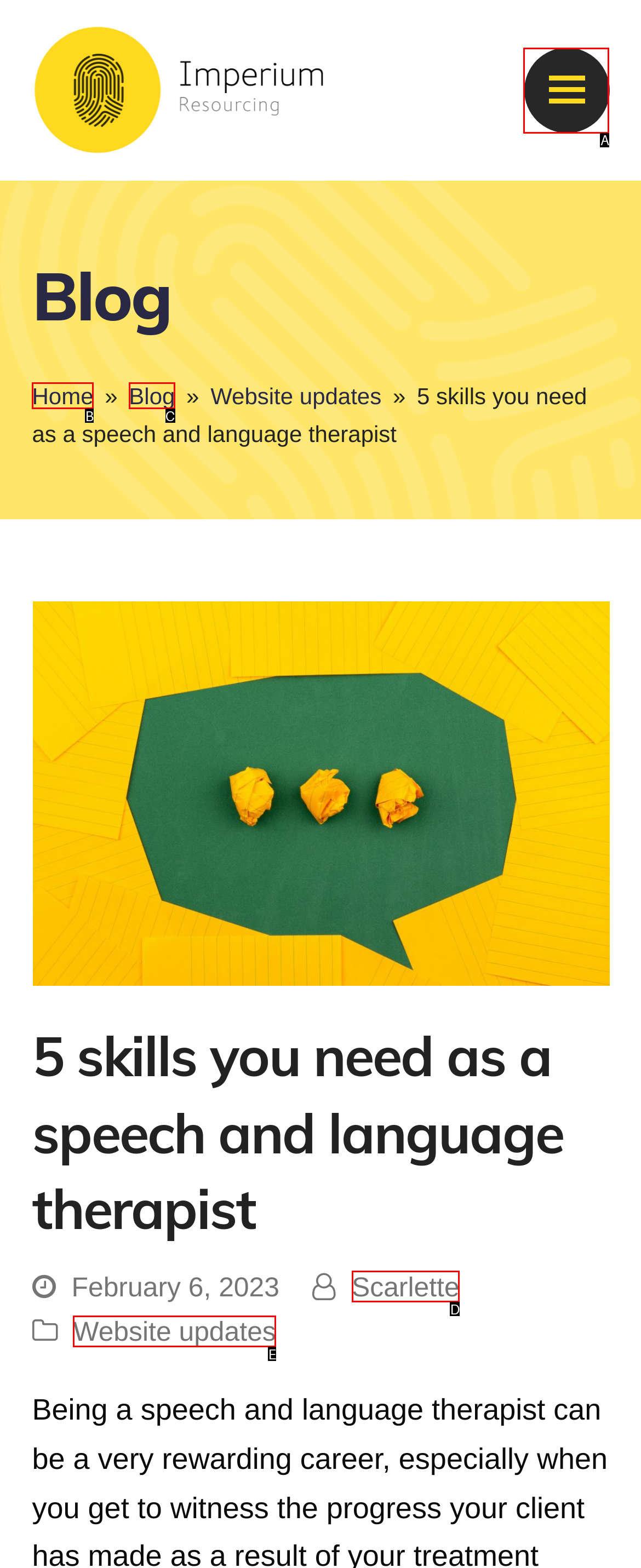Select the HTML element that matches the description: TextFocus SEO features review
Respond with the letter of the correct choice from the given options directly.

None